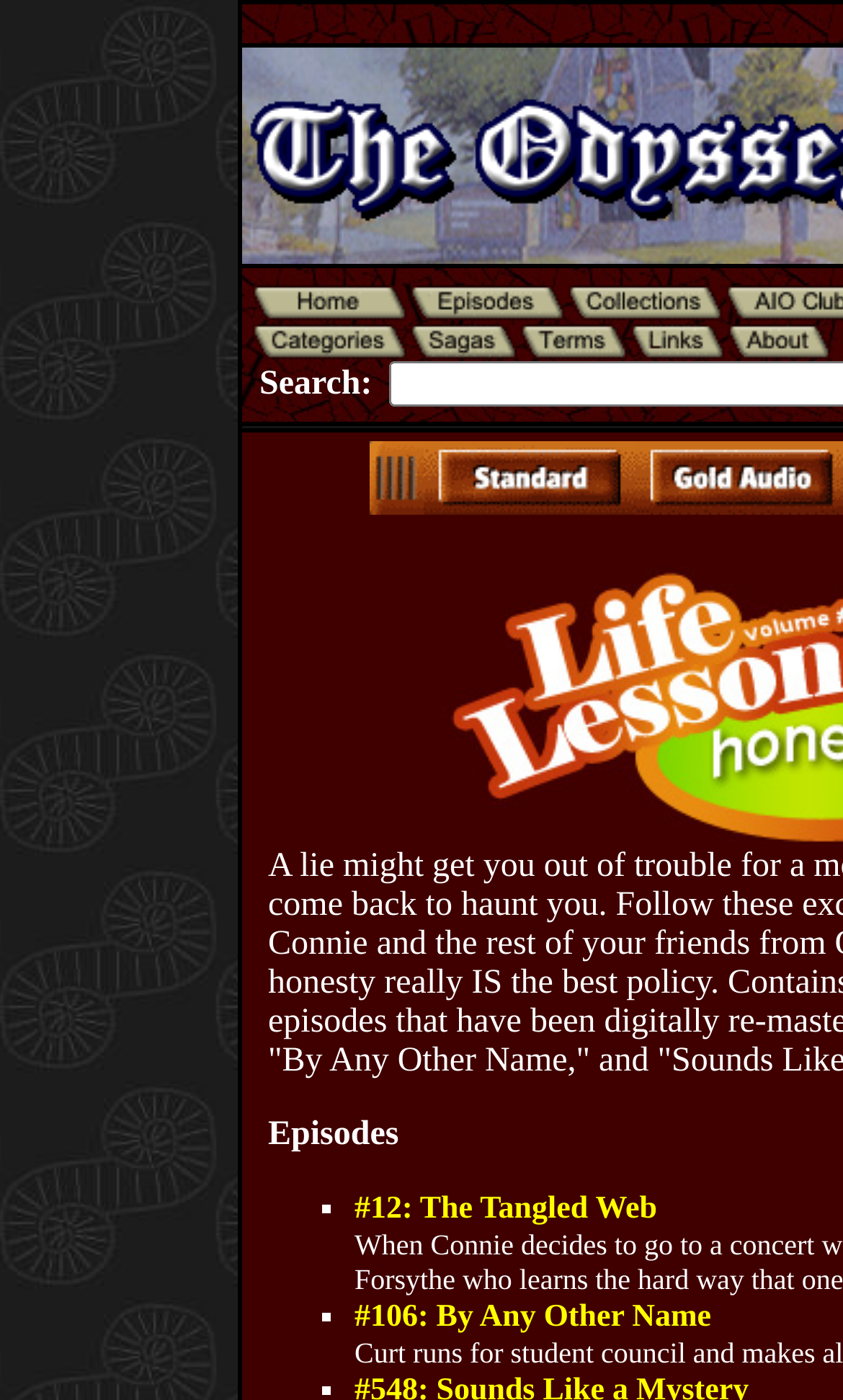Please look at the image and answer the question with a detailed explanation: Who are the main characters featured on this webpage?

The title of the webpage mentions these characters, and they are likely the main characters of the radio show 'Adventures in Odyssey'. Their presence on the webpage suggests that they are important figures in the show.